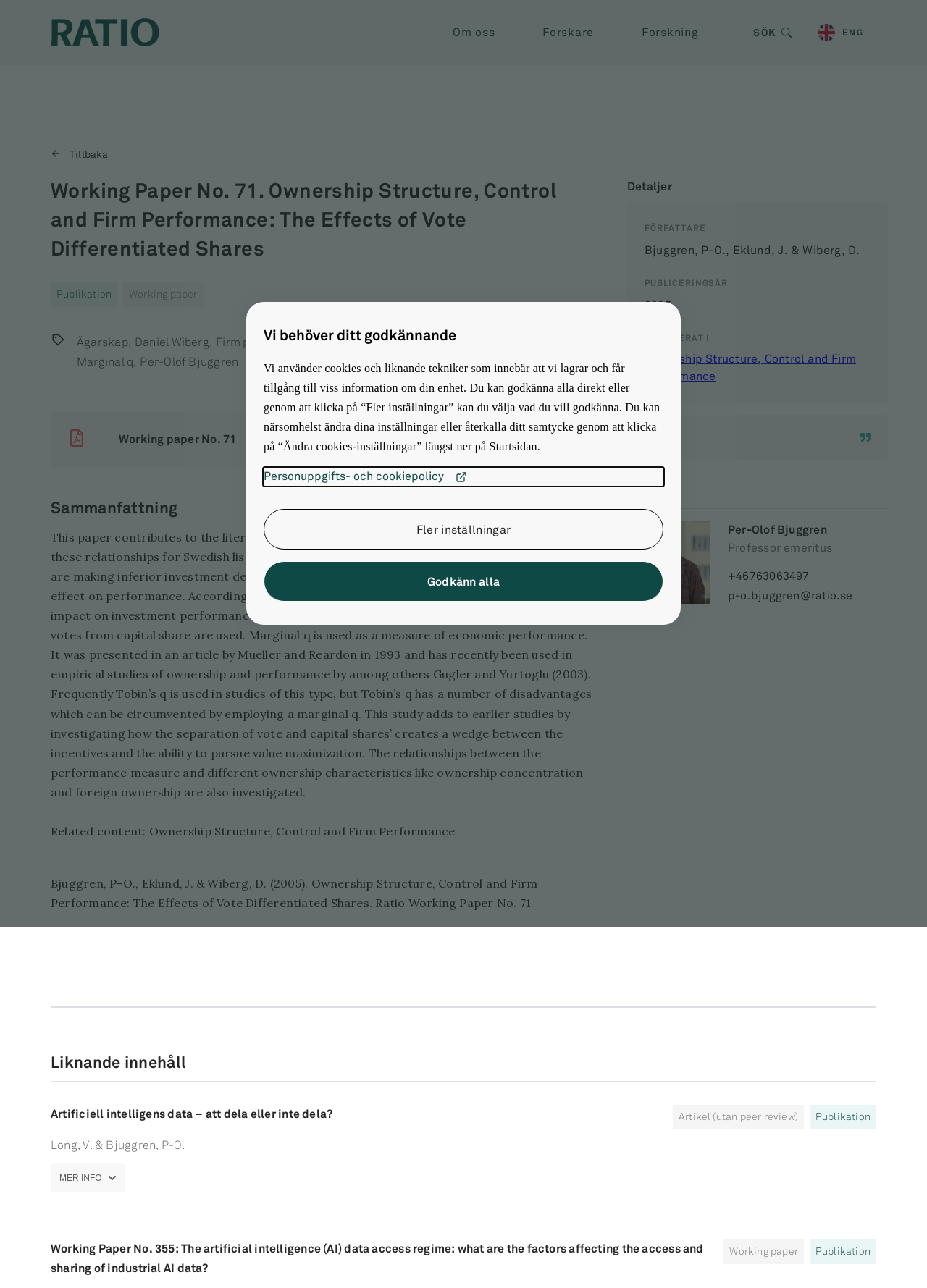Locate the bounding box of the UI element described by: "Forskning" in the given webpage screenshot.

[0.678, 0.015, 0.767, 0.035]